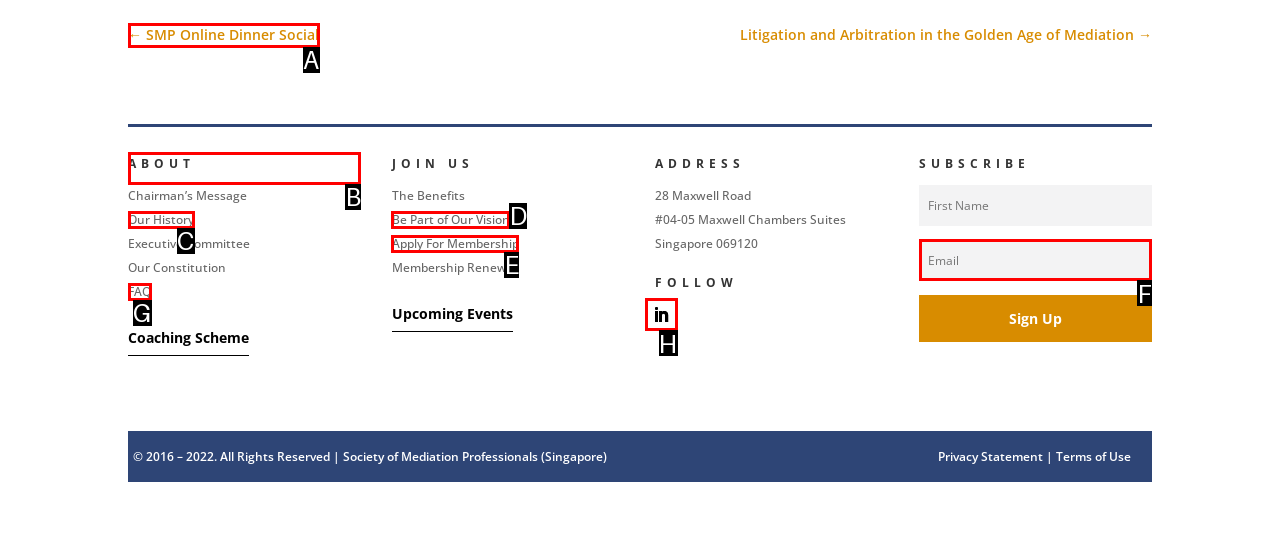Tell me the letter of the UI element to click in order to accomplish the following task: go to ABOUT page
Answer with the letter of the chosen option from the given choices directly.

B